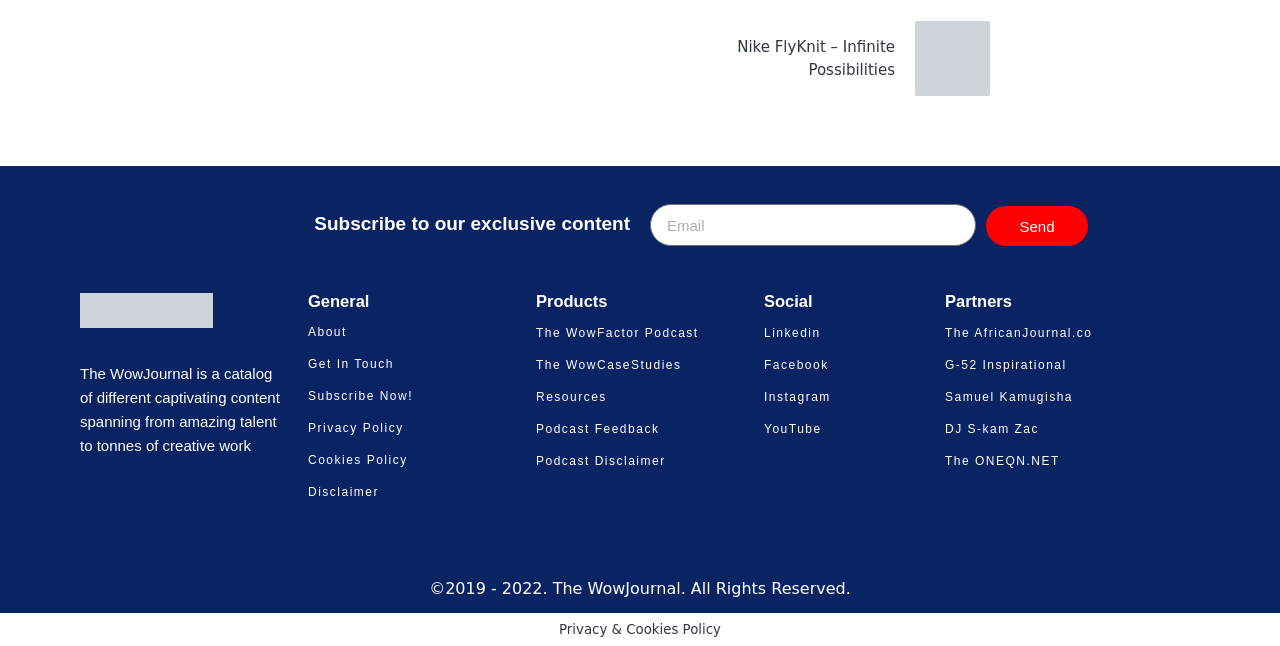What is the name of the catalog? Please answer the question using a single word or phrase based on the image.

The WowJournal